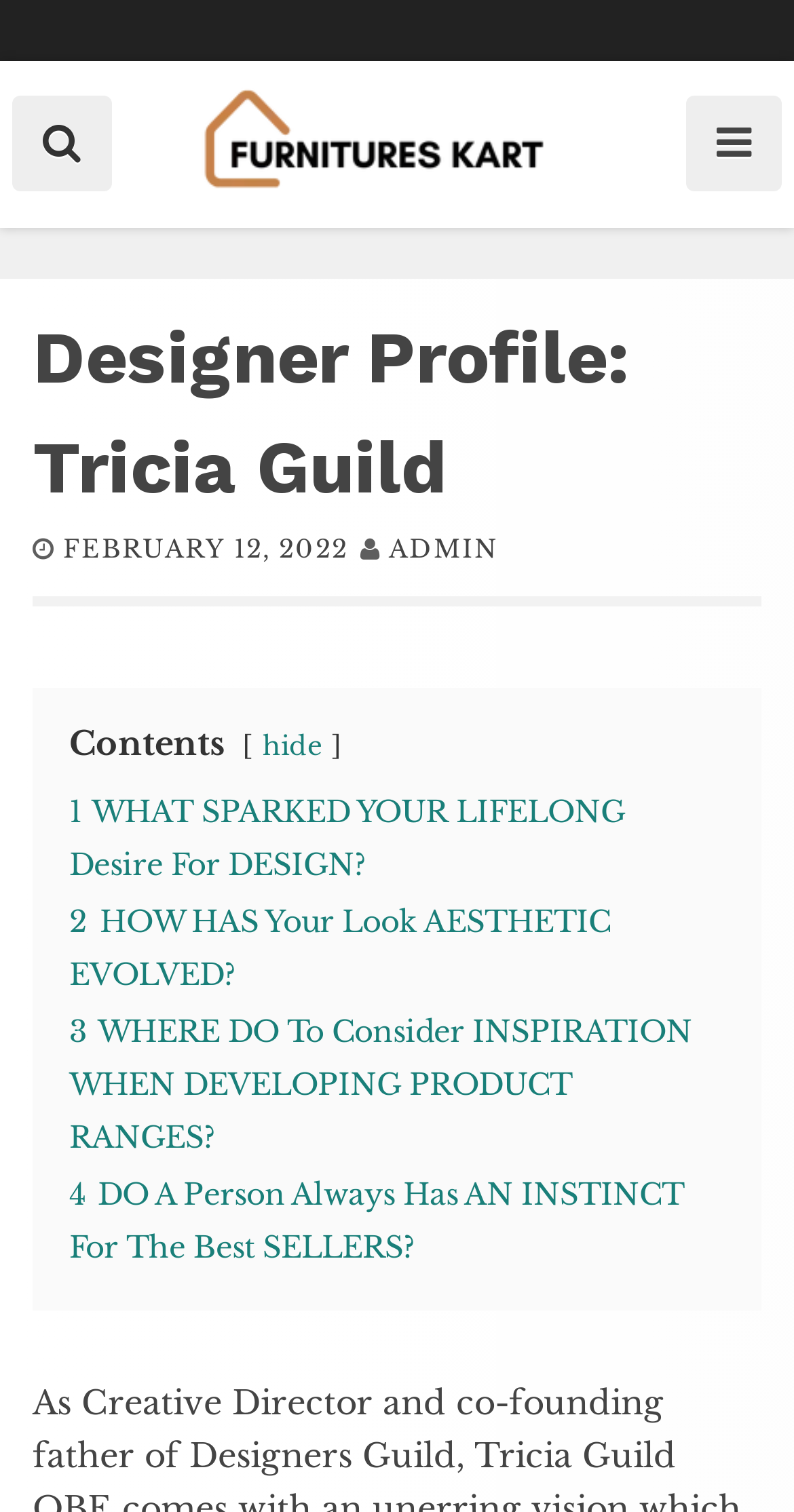Based on the image, provide a detailed response to the question:
What is the category of the designer's profile?

The category of the designer's profile can be found in the top section, where it is written as 'Furnitures' next to the designer's name. This information is also available as an image with the same text.